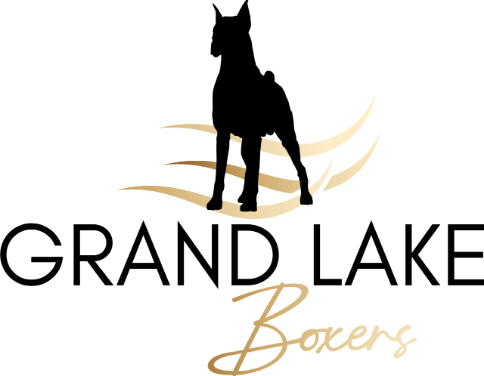What is the font style of the text 'Boxers'?
Answer the question with detailed information derived from the image.

The caption describes the font style of the text 'Boxers' as 'elegantly scripted in a more delicate font', which suggests a sophisticated and refined font style, characteristic of elegant script.